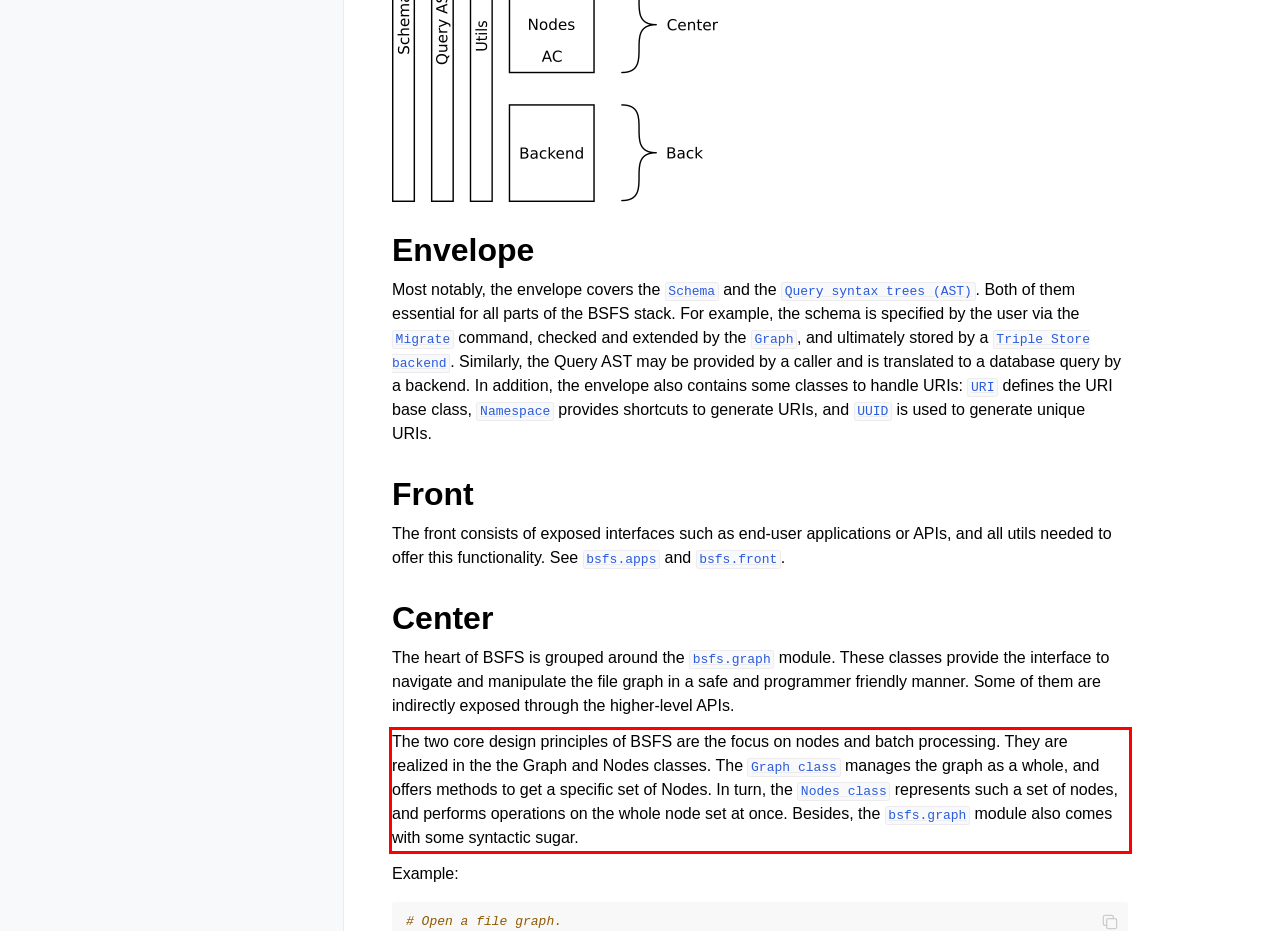Given the screenshot of a webpage, identify the red rectangle bounding box and recognize the text content inside it, generating the extracted text.

The two core design principles of BSFS are the focus on nodes and batch processing. They are realized in the the Graph and Nodes classes. The Graph class manages the graph as a whole, and offers methods to get a specific set of Nodes. In turn, the Nodes class represents such a set of nodes, and performs operations on the whole node set at once. Besides, the bsfs.graph module also comes with some syntactic sugar.